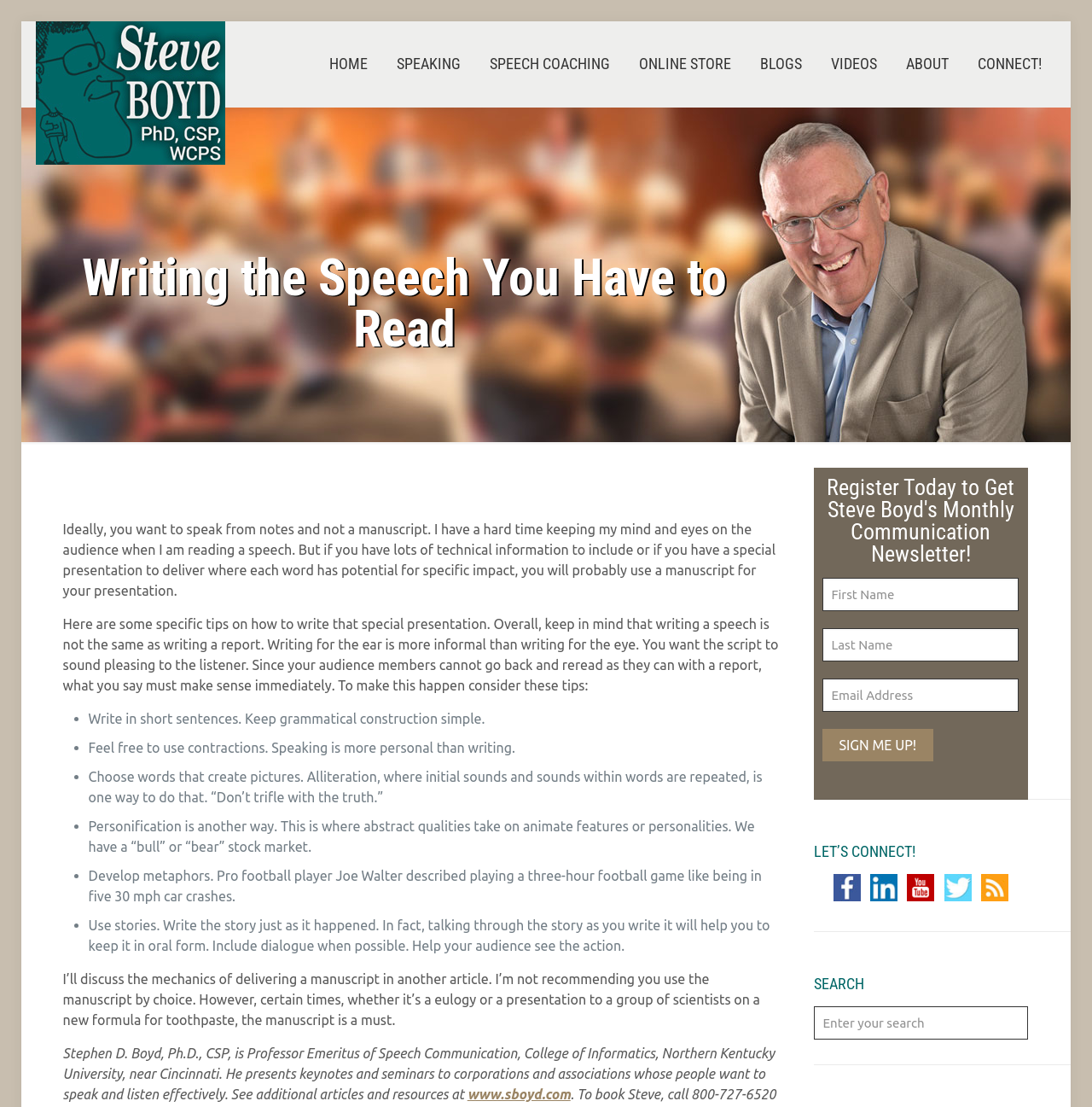Determine the coordinates of the bounding box that should be clicked to complete the instruction: "Visit Steve Boyd's website". The coordinates should be represented by four float numbers between 0 and 1: [left, top, right, bottom].

[0.428, 0.981, 0.522, 0.995]